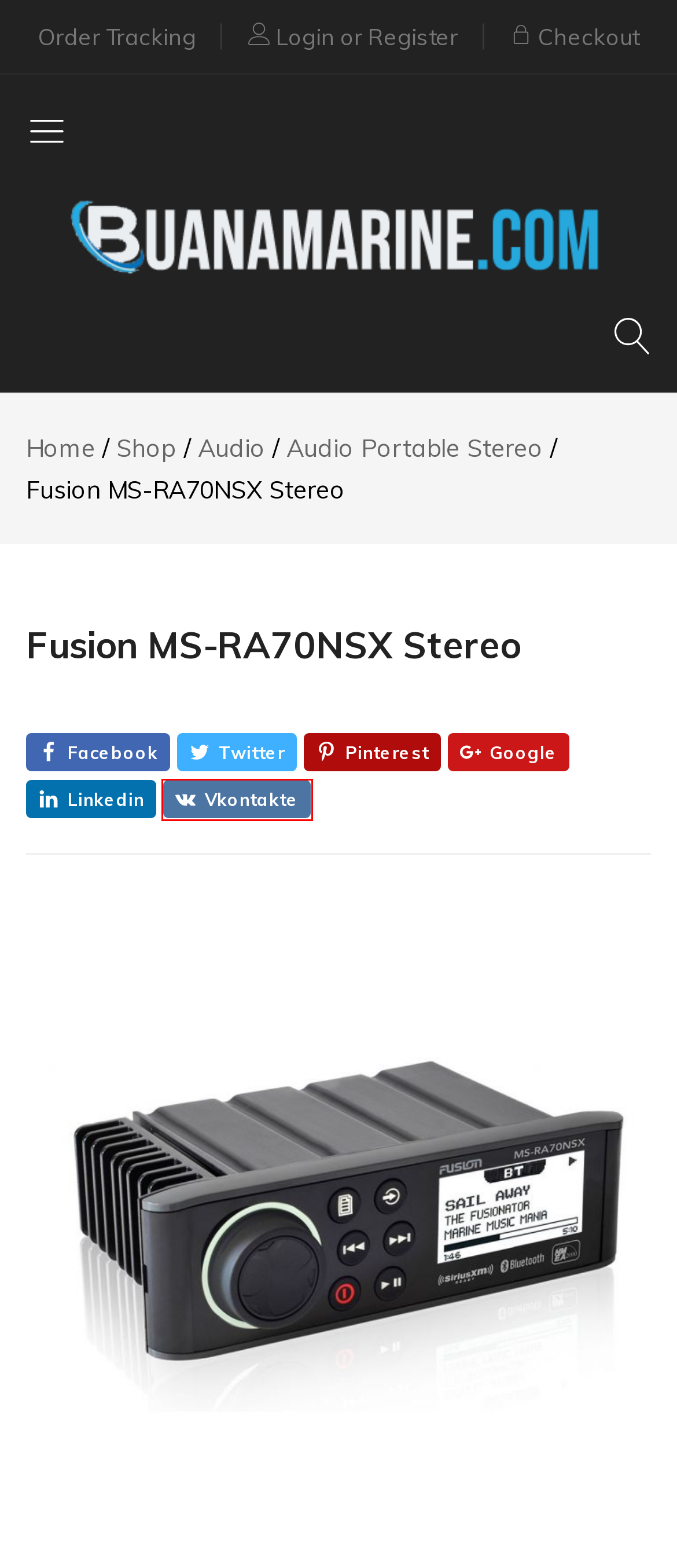Evaluate the webpage screenshot and identify the element within the red bounding box. Select the webpage description that best fits the new webpage after clicking the highlighted element. Here are the candidates:
A. Term & Condition - Buana Marine
B. Shop - Buana Marine
C. Audio Portable Stereo - Buana Marine
D. VK | 登录
E. Marine Lighting - Buana Marine
F. Shipping & Returns - Buana Marine
G. Buana Marine | Outboard Motor and Marine Equipments - Buana Marine
H. Tohatsu - Buana Marine

D